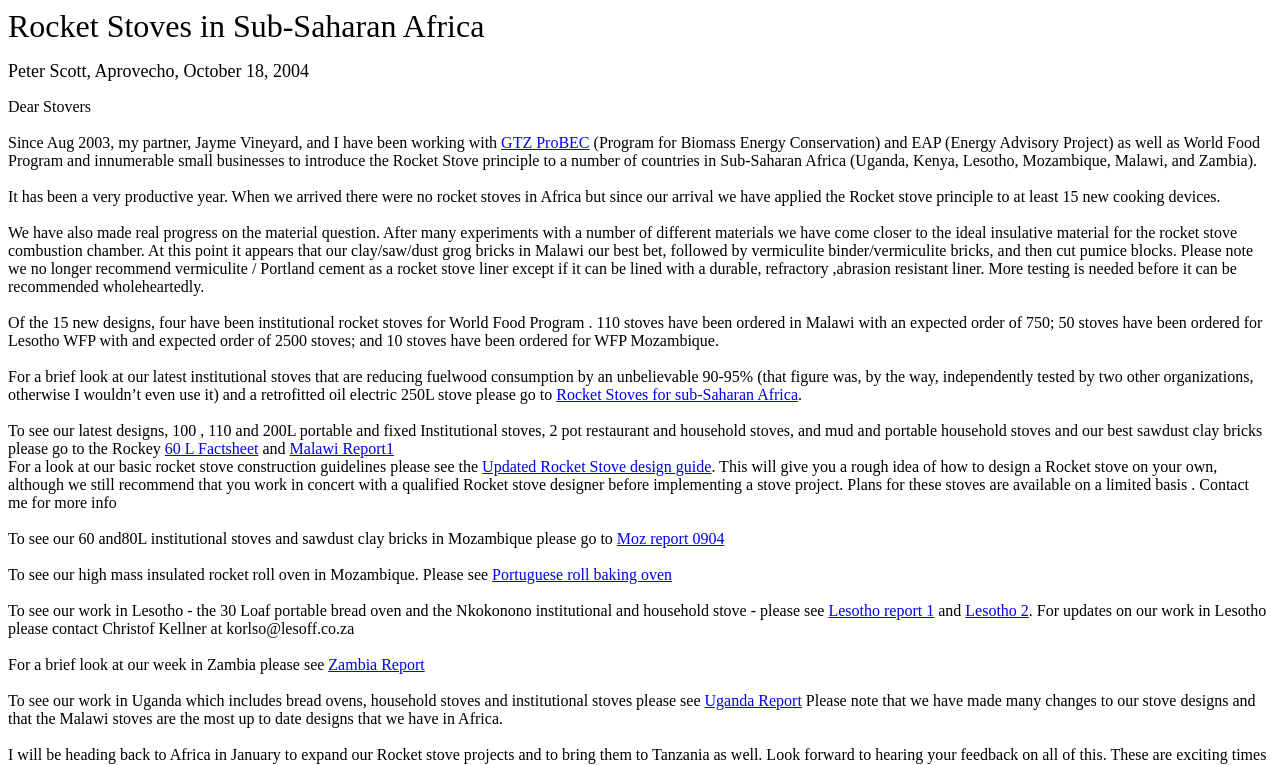Write a detailed summary of the webpage, including text, images, and layout.

The webpage is about Rocket Stoves for Sub-Saharan Africa, with a focus on the work of Peter Scott and Aprovecho. At the top of the page, there is a title "Rocket Stoves in Sub-Saharan Africa" followed by the author's name and date. Below this, there is a brief introduction to the work, mentioning the partnership with GTZ ProBEC and other organizations.

The main content of the page is divided into sections, each describing a specific aspect of the Rocket Stove project. The text is dense, with multiple paragraphs describing the progress made in introducing the Rocket Stove principle to various countries in Sub-Saharan Africa, including Uganda, Kenya, Lesotho, Mozambique, Malawi, and Zambia.

There are several links scattered throughout the page, providing access to reports, design guides, and other resources related to the project. These links are often accompanied by brief descriptions of what can be found in the linked documents.

The page also mentions the development of new cooking devices, the search for ideal insulative materials, and the progress made in reducing fuelwood consumption. There are references to specific stove designs, such as the 60L and 110L portable and fixed institutional stoves, as well as household stoves and mud stoves.

The bottom half of the page is dedicated to reports and updates from specific countries, including Malawi, Lesotho, Mozambique, and Zambia. Each section provides a brief overview of the work done in that country, with links to more detailed reports and resources.

Overall, the webpage is a comprehensive resource for those interested in the Rocket Stove project and its applications in Sub-Saharan Africa.